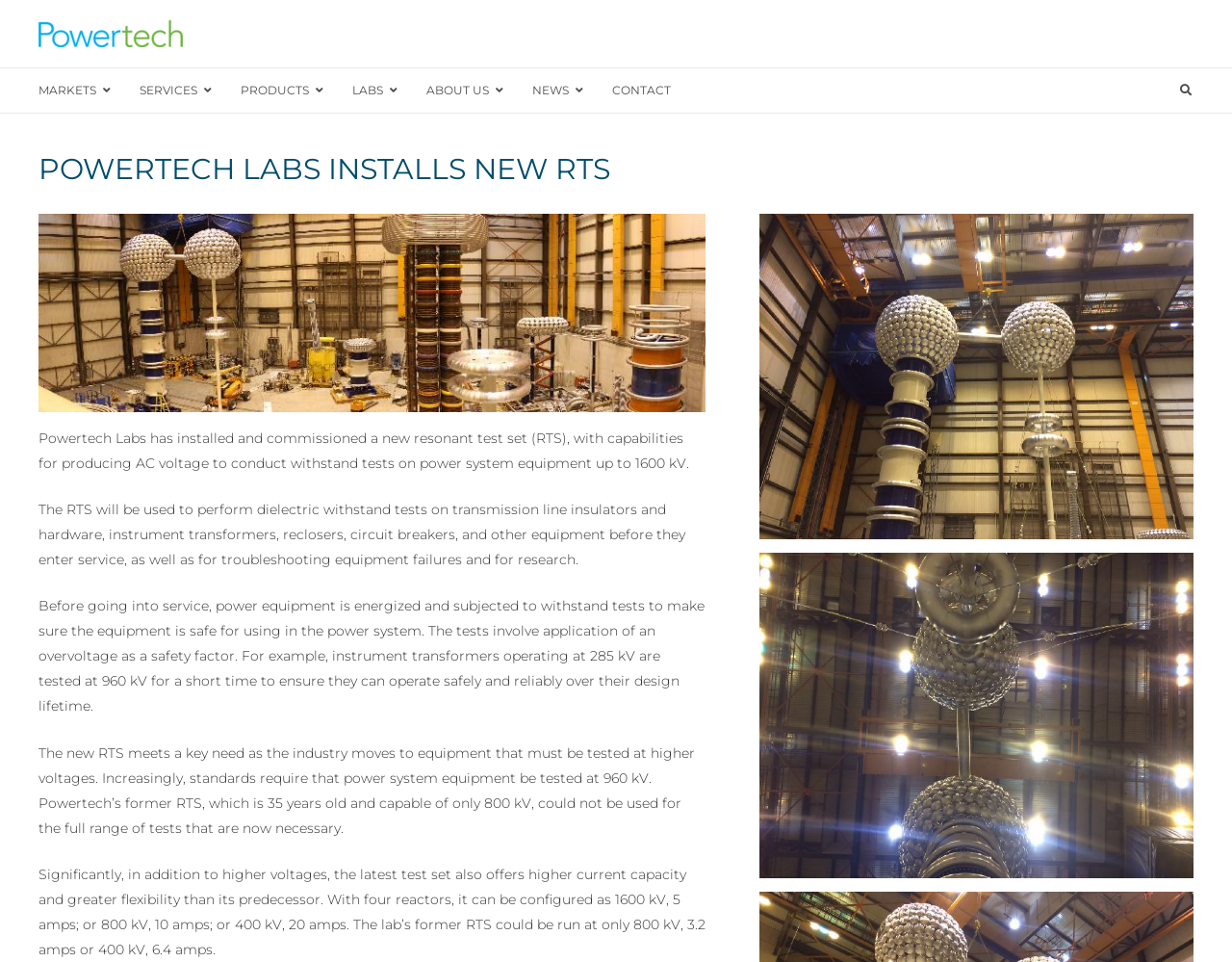Pinpoint the bounding box coordinates of the area that should be clicked to complete the following instruction: "Go to CONTACT page". The coordinates must be given as four float numbers between 0 and 1, i.e., [left, top, right, bottom].

[0.481, 0.071, 0.56, 0.117]